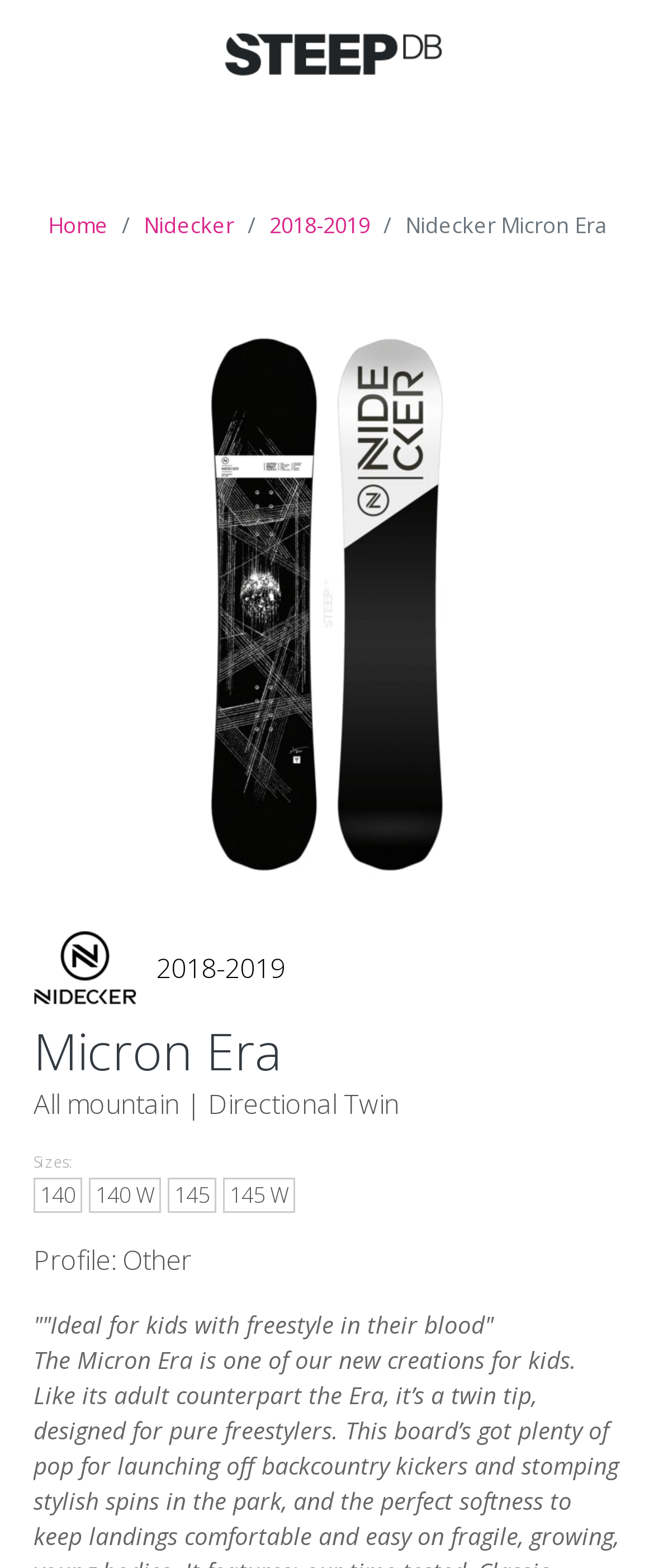Locate the bounding box coordinates of the clickable region to complete the following instruction: "enter your name."

None